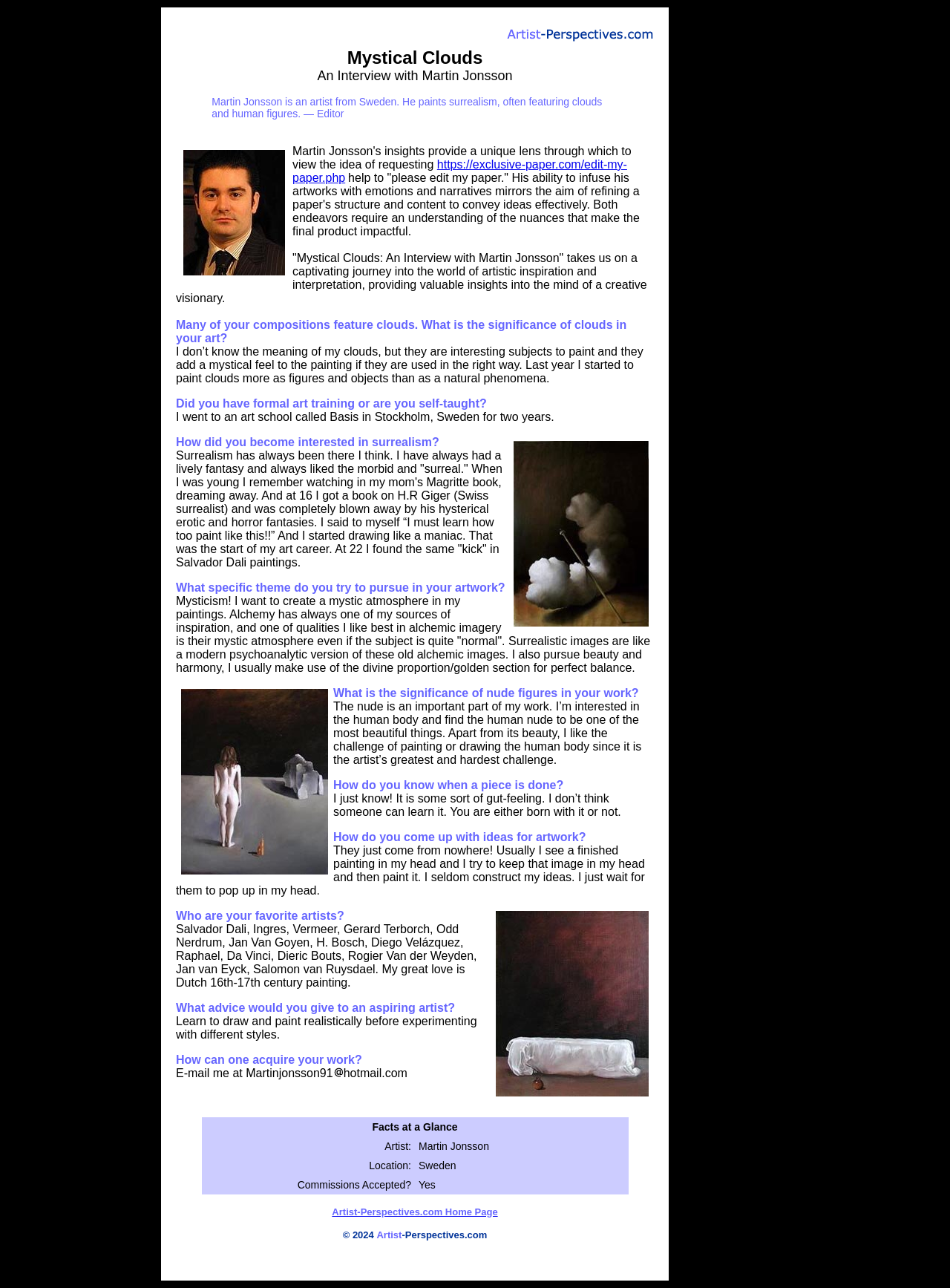Predict the bounding box coordinates for the UI element described as: "https://exclusive-paper.com/edit-my-paper.php". The coordinates should be four float numbers between 0 and 1, presented as [left, top, right, bottom].

[0.308, 0.123, 0.66, 0.143]